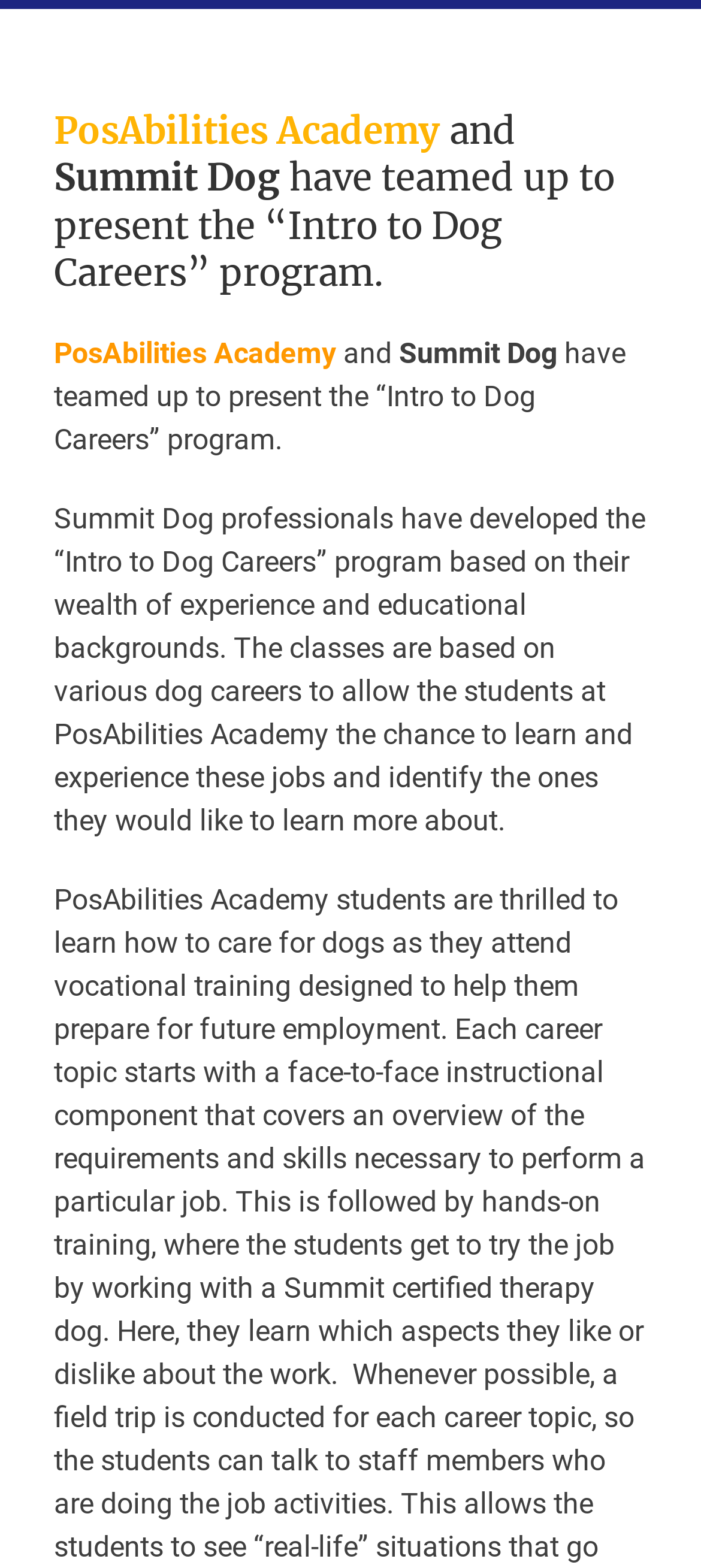Determine the bounding box coordinates (top-left x, top-left y, bottom-right x, bottom-right y) of the UI element described in the following text: Contact Us

[0.0, 0.208, 1.0, 0.282]